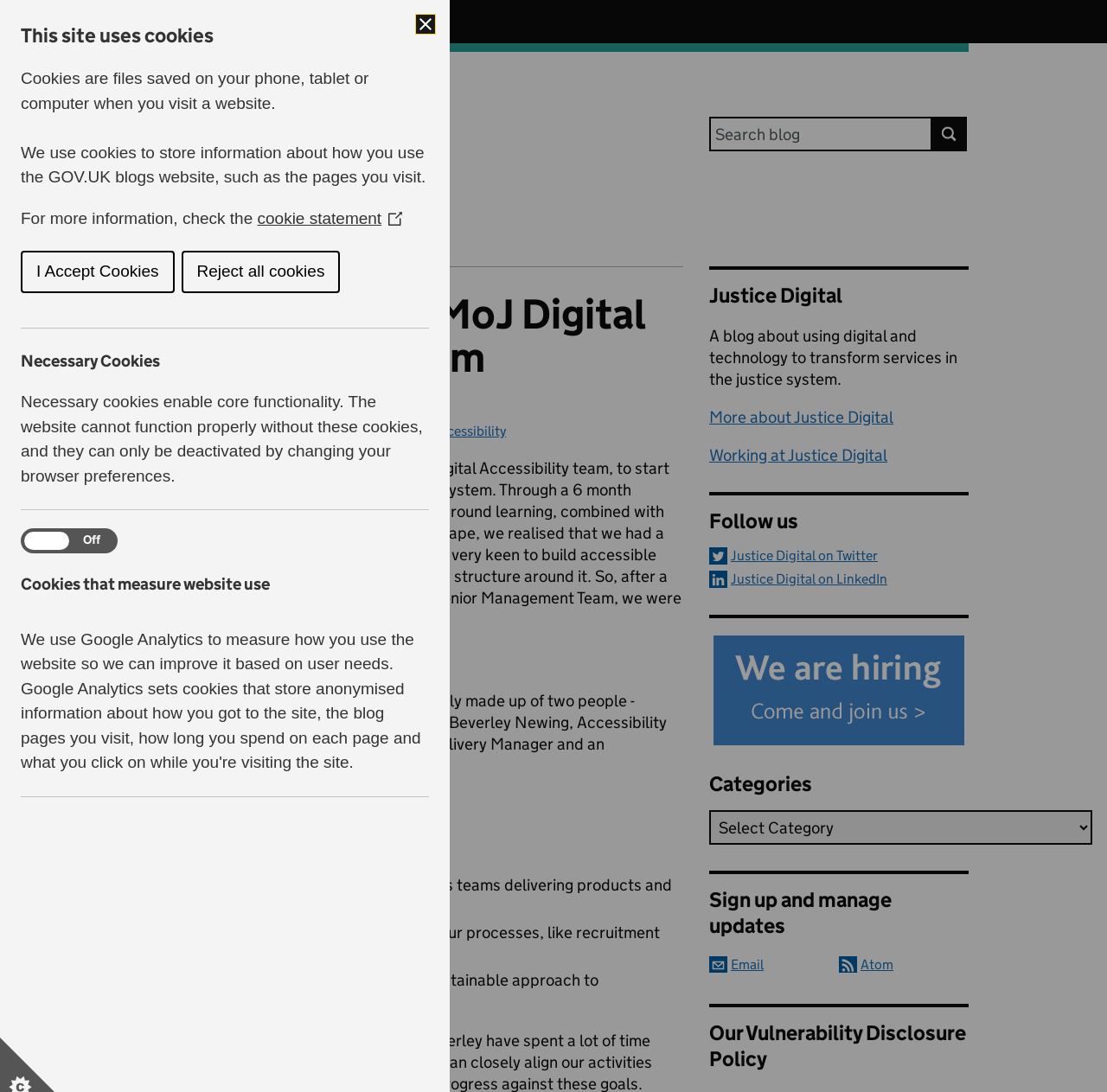What is the date of the blog post?
Please provide a single word or phrase as the answer based on the screenshot.

15 July 2021